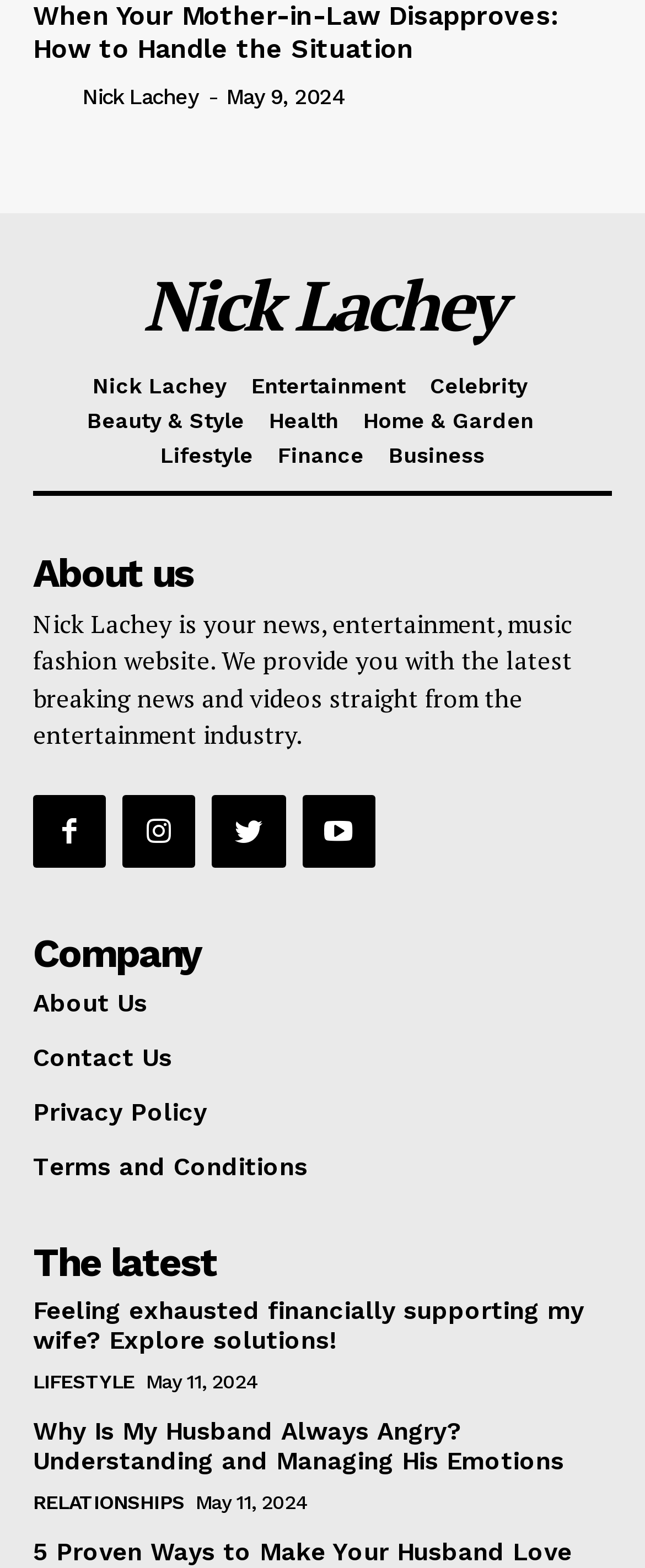What is the date of the article 'Feeling exhausted financially supporting my wife? Explore solutions!'?
Provide an in-depth and detailed answer to the question.

I found the article 'Feeling exhausted financially supporting my wife? Explore solutions!' with a time element next to it, which displays the date 'May 11, 2024'.